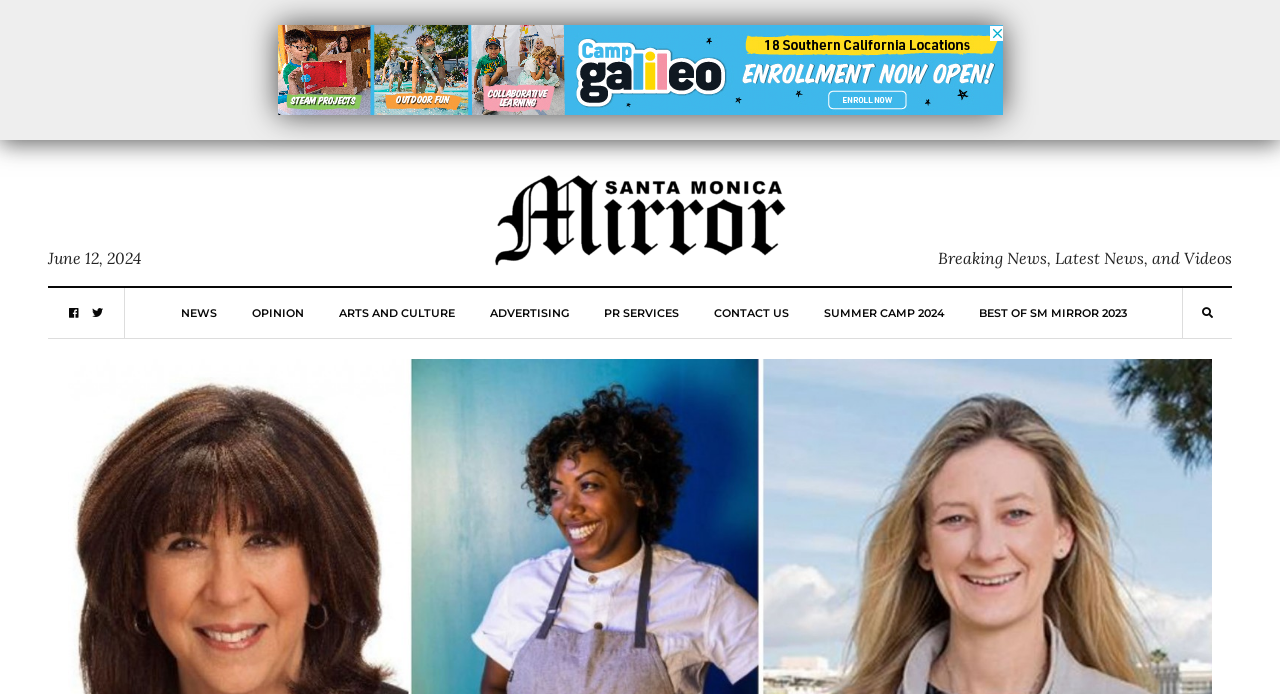Refer to the image and provide a thorough answer to this question:
What is the date displayed on the webpage?

I found the date 'June 12, 2024' on the webpage by looking at the StaticText element with coordinates [0.037, 0.357, 0.11, 0.386].